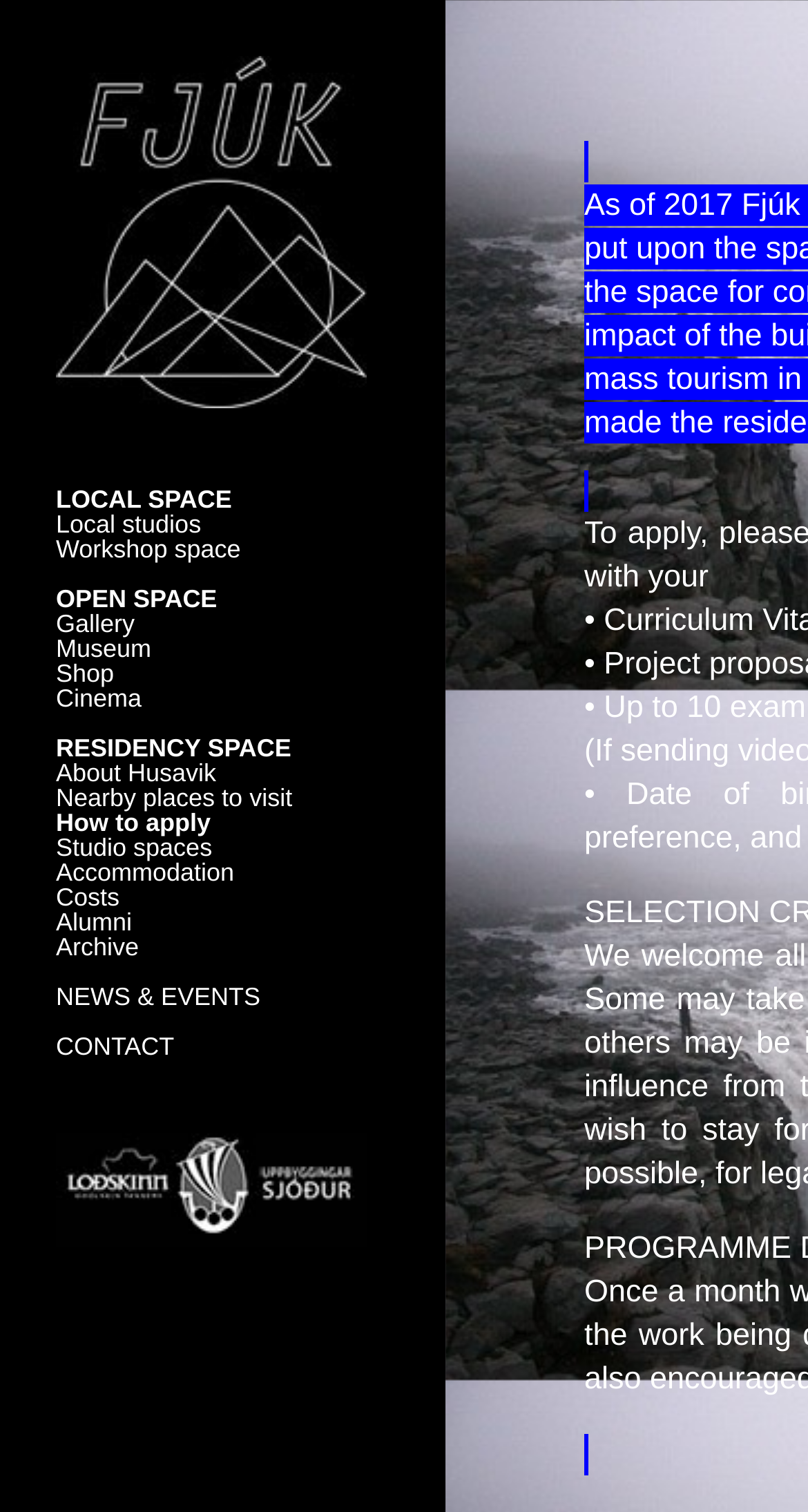Use a single word or phrase to answer this question: 
What types of events are listed on the webpage?

NEWS & EVENTS